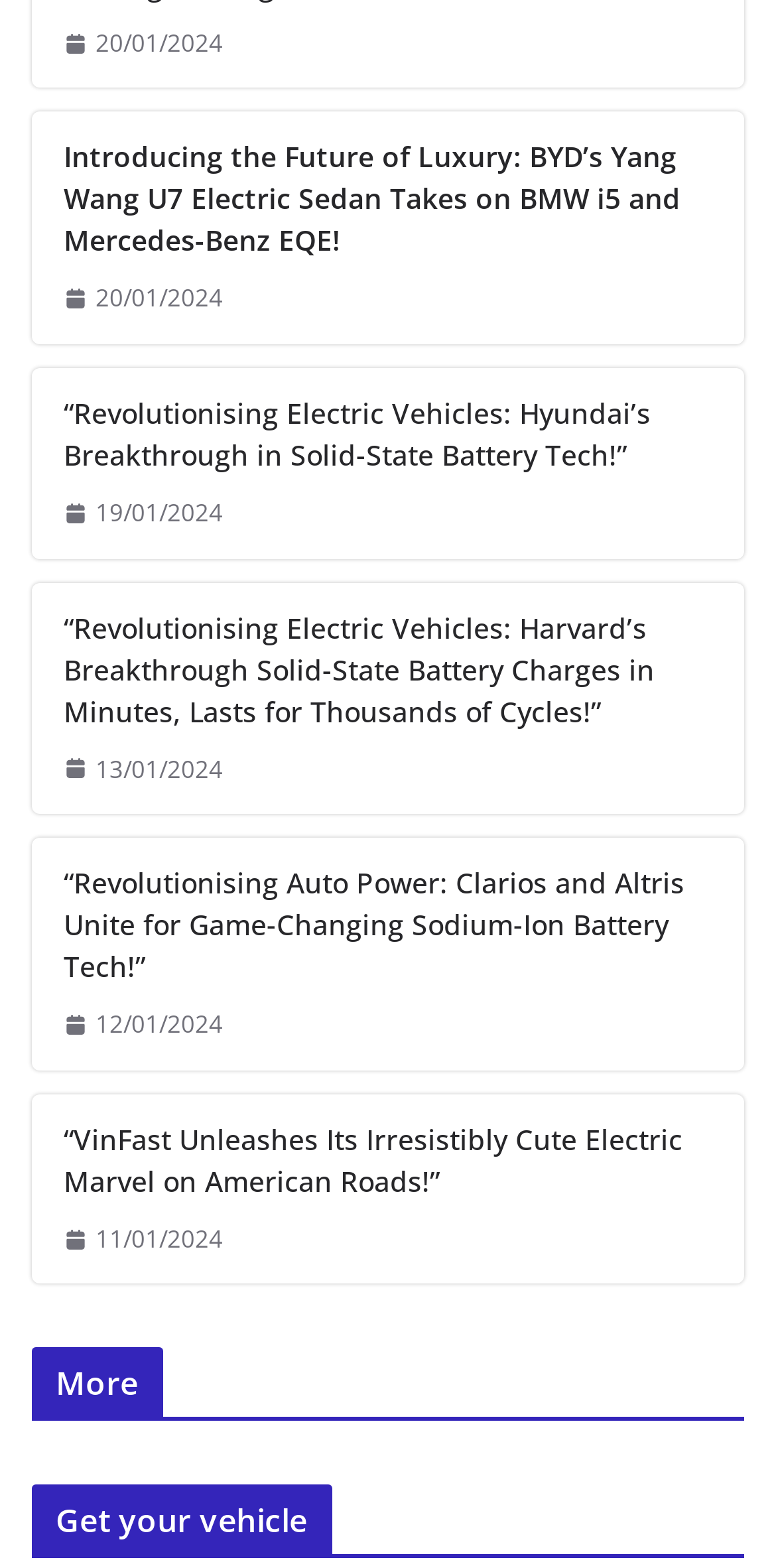Please find the bounding box coordinates for the clickable element needed to perform this instruction: "Read the news about VinFast’s electric marvel on American Roads".

[0.082, 0.713, 0.918, 0.766]